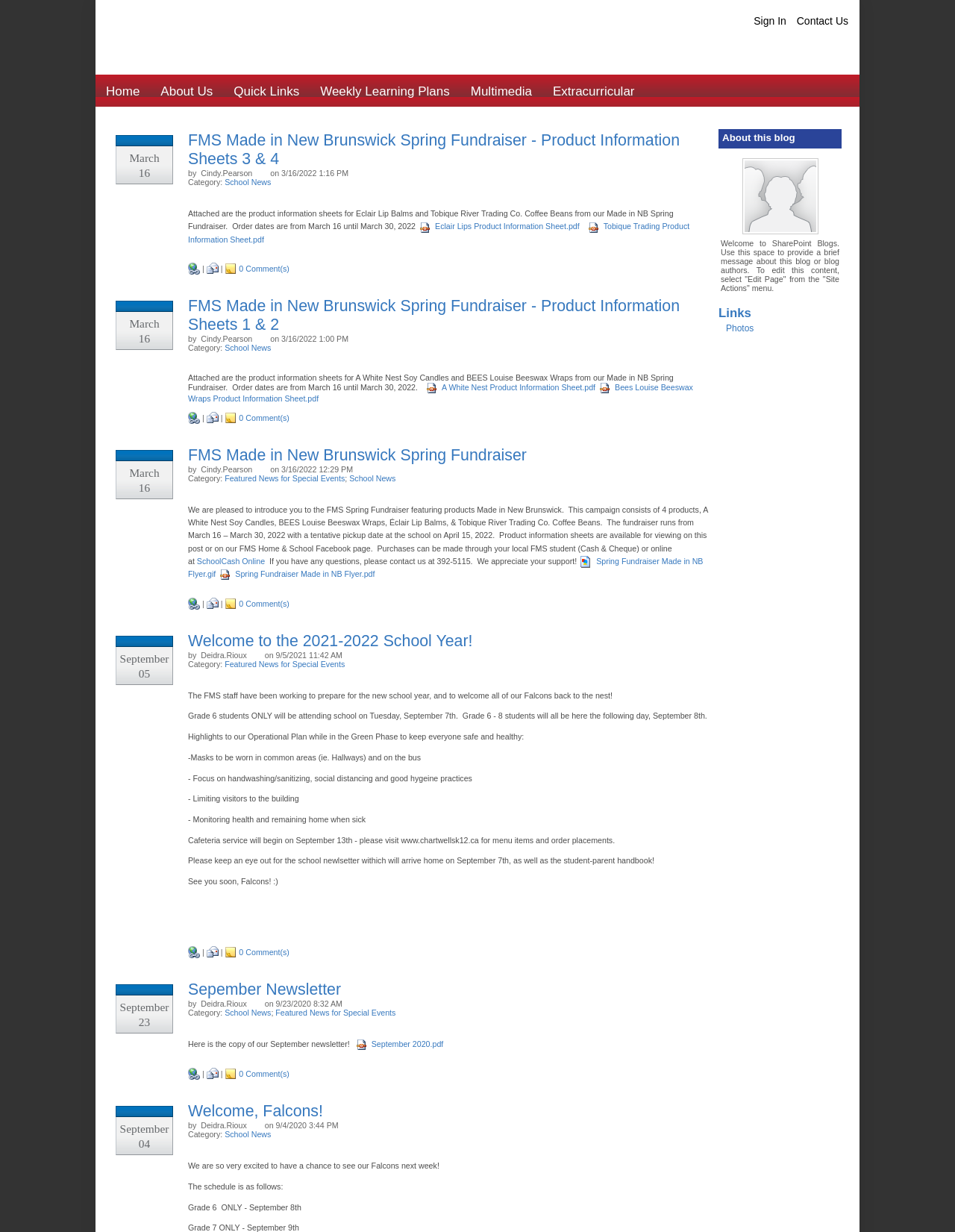Provide the bounding box coordinates for the UI element that is described by this text: "Photos". The coordinates should be in the form of four float numbers between 0 and 1: [left, top, right, bottom].

[0.752, 0.262, 0.881, 0.271]